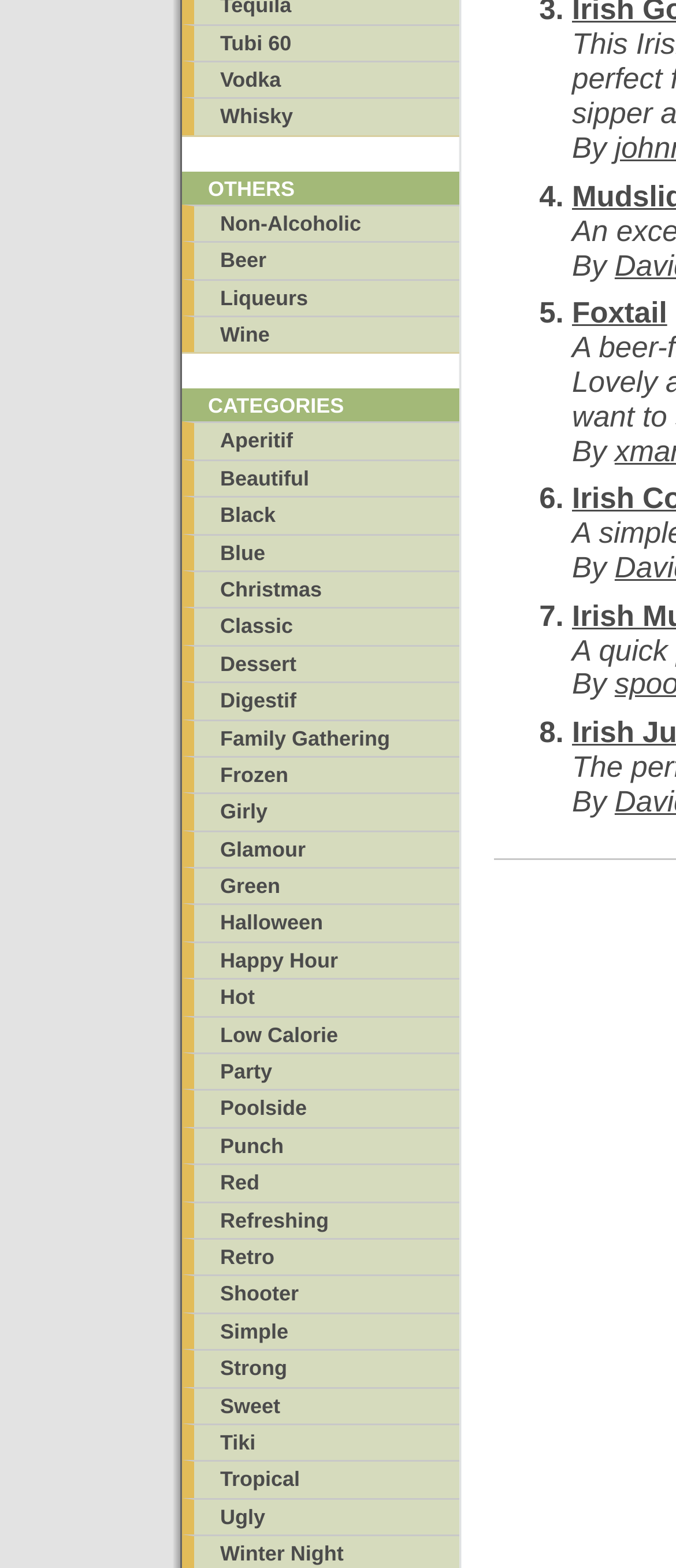Determine the bounding box coordinates of the clickable element necessary to fulfill the instruction: "Select Whisky". Provide the coordinates as four float numbers within the 0 to 1 range, i.e., [left, top, right, bottom].

[0.269, 0.062, 0.679, 0.086]